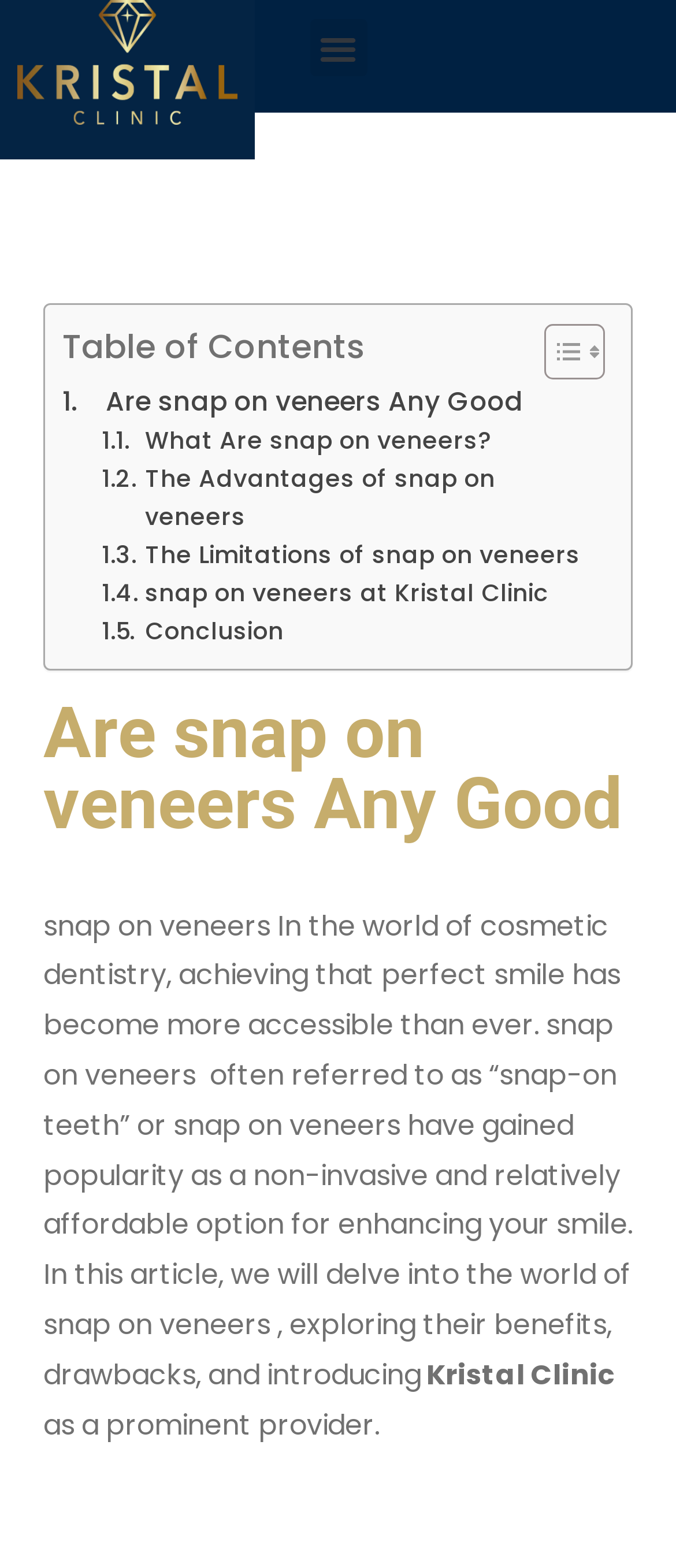Find the bounding box coordinates of the area that needs to be clicked in order to achieve the following instruction: "Learn about the advantages of snap on veneers". The coordinates should be specified as four float numbers between 0 and 1, i.e., [left, top, right, bottom].

[0.151, 0.294, 0.882, 0.343]